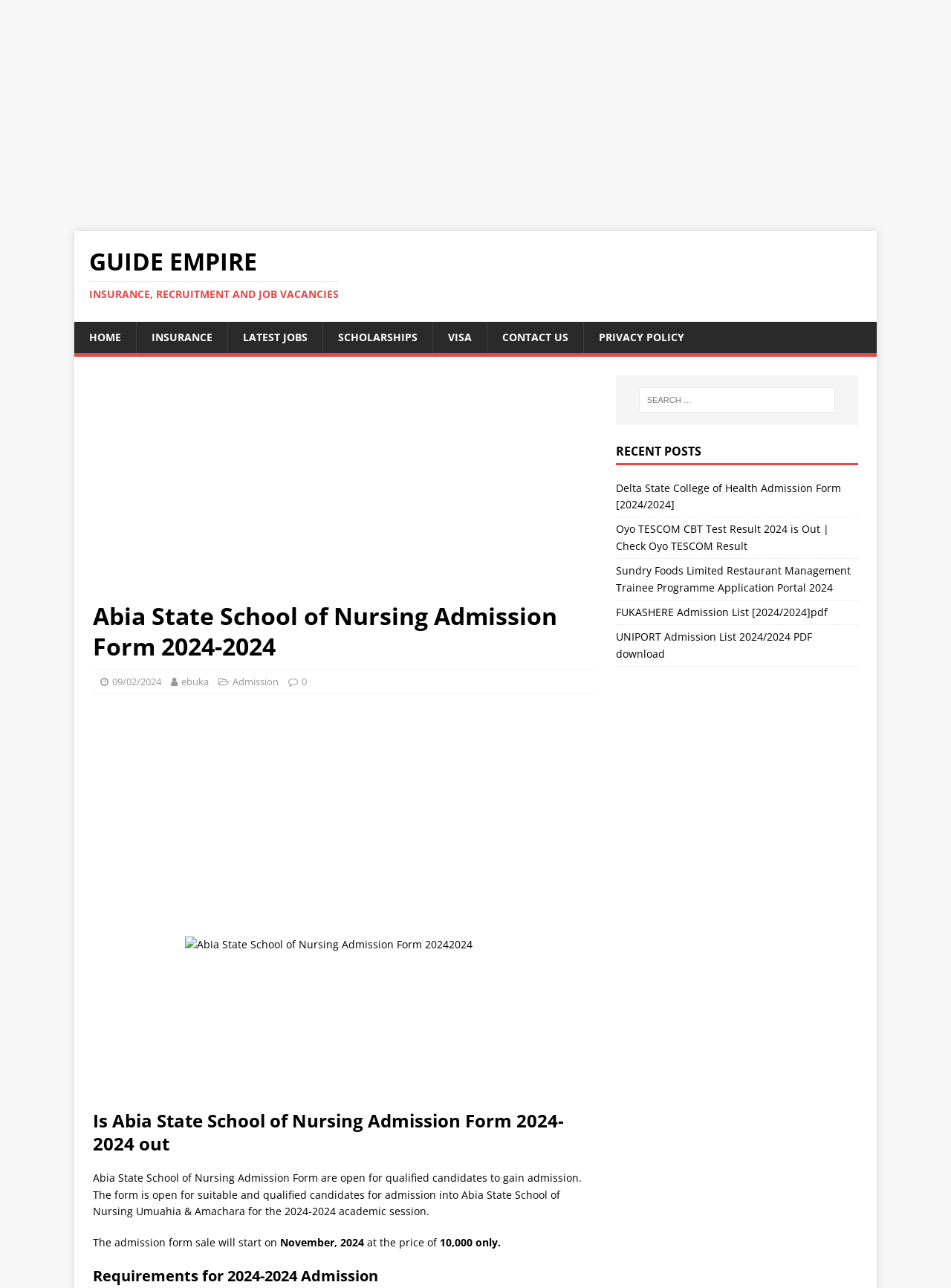Carefully observe the image and respond to the question with a detailed answer:
What is the academic session for the admission?

I found the answer by looking at the heading 'Abia State School of Nursing Admission Form 2024-2024' which is located at the top of the webpage. This heading indicates that the webpage is about the admission form for the 2024-2024 academic session.